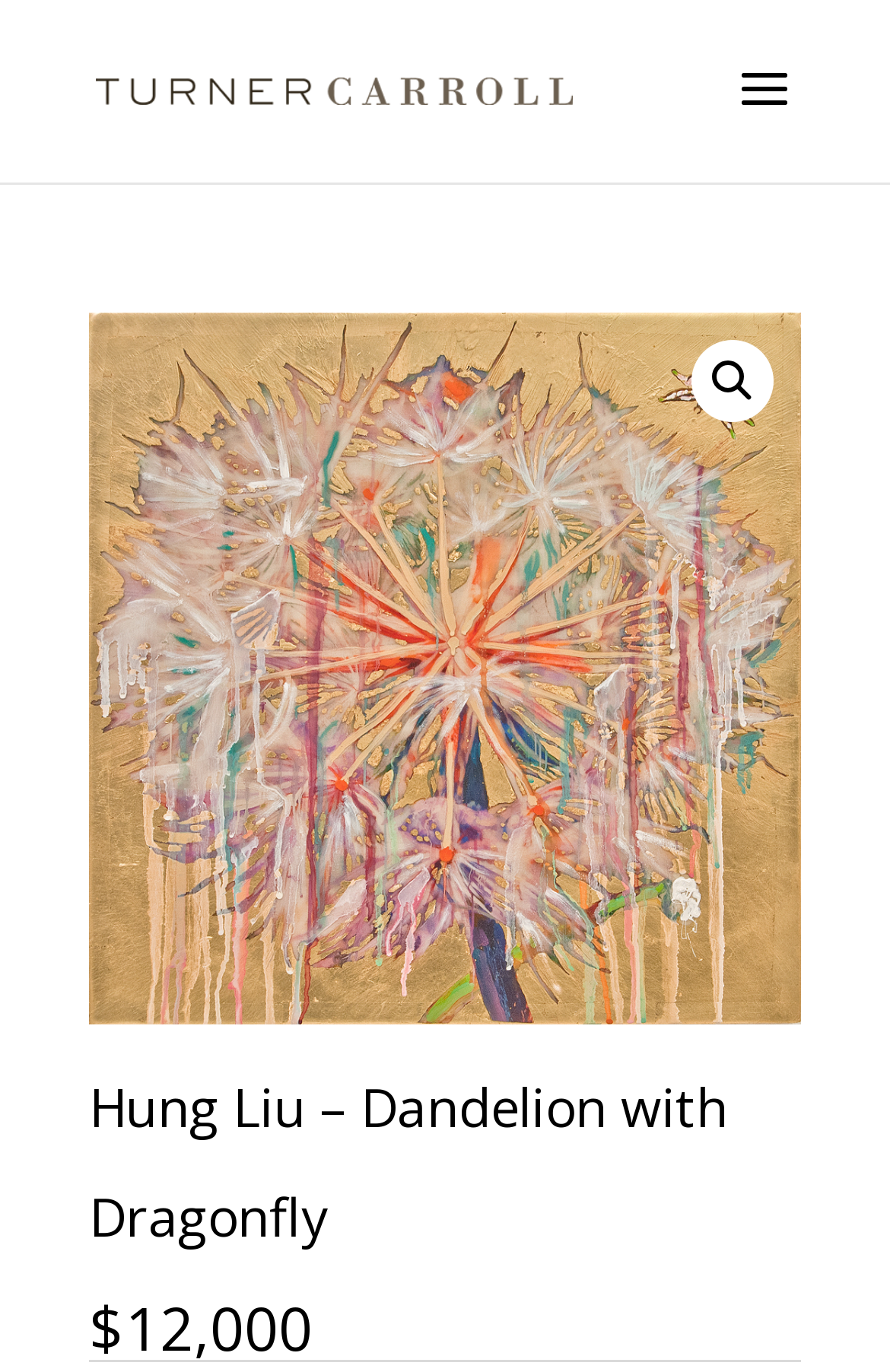Is there a search bar on the webpage?
Can you provide a detailed and comprehensive answer to the question?

I found a search element with an empty text, which suggests that there is a search bar on the webpage.